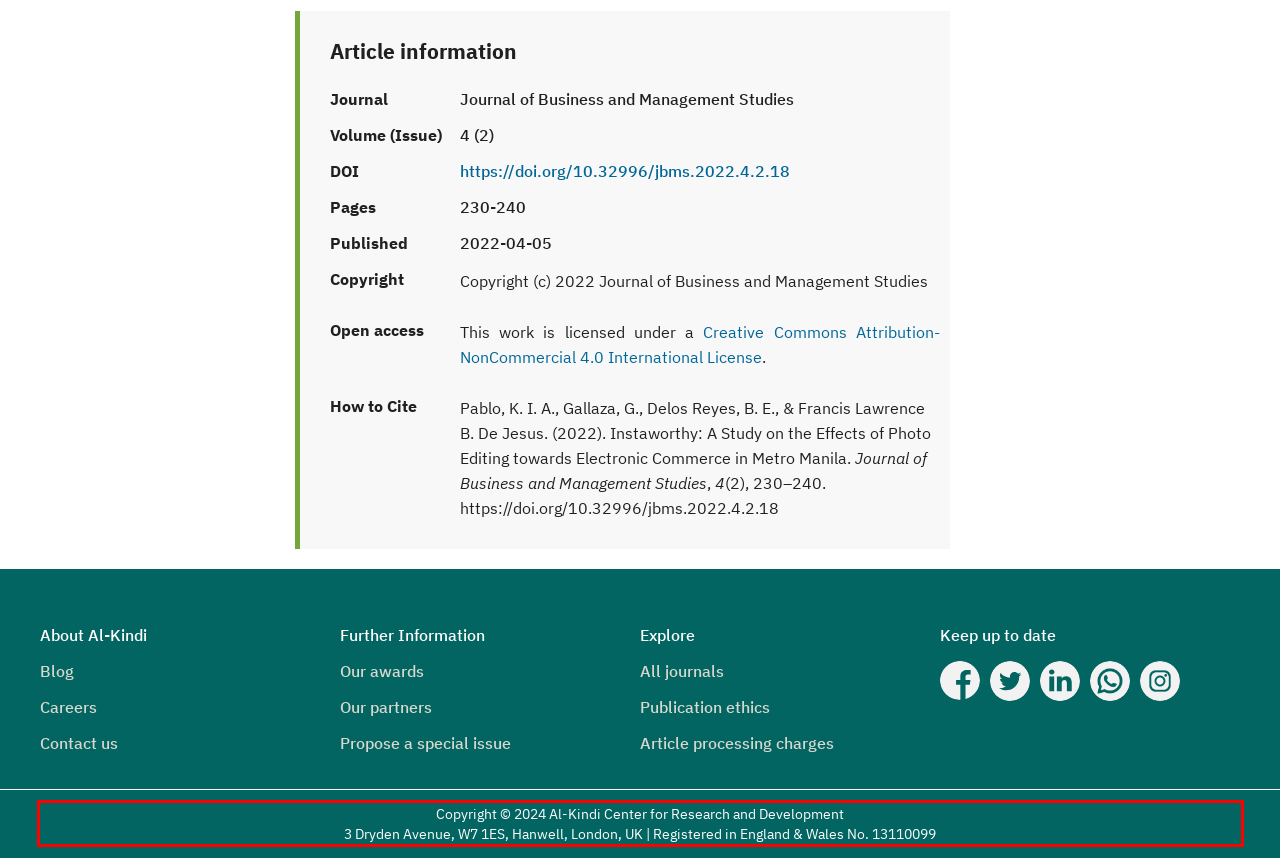View the screenshot of the webpage and identify the UI element surrounded by a red bounding box. Extract the text contained within this red bounding box.

Copyright © 2024 Al-Kindi Center for Research and Development 3 Dryden Avenue, W7 1ES, Hanwell, London, UK | Registered in England & Wales No. 13110099